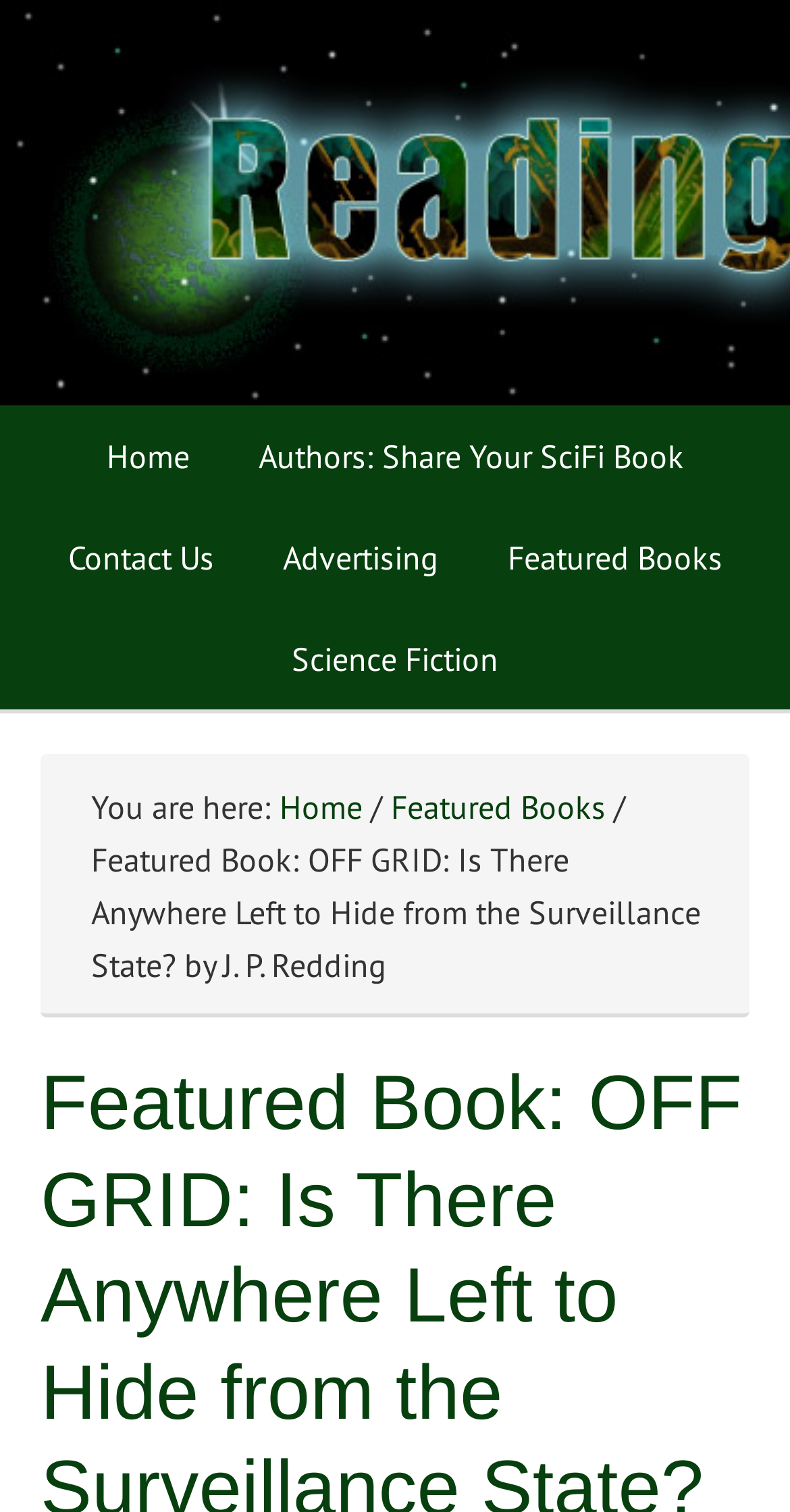Give a one-word or short-phrase answer to the following question: 
What is the current page in the navigation?

Featured Book